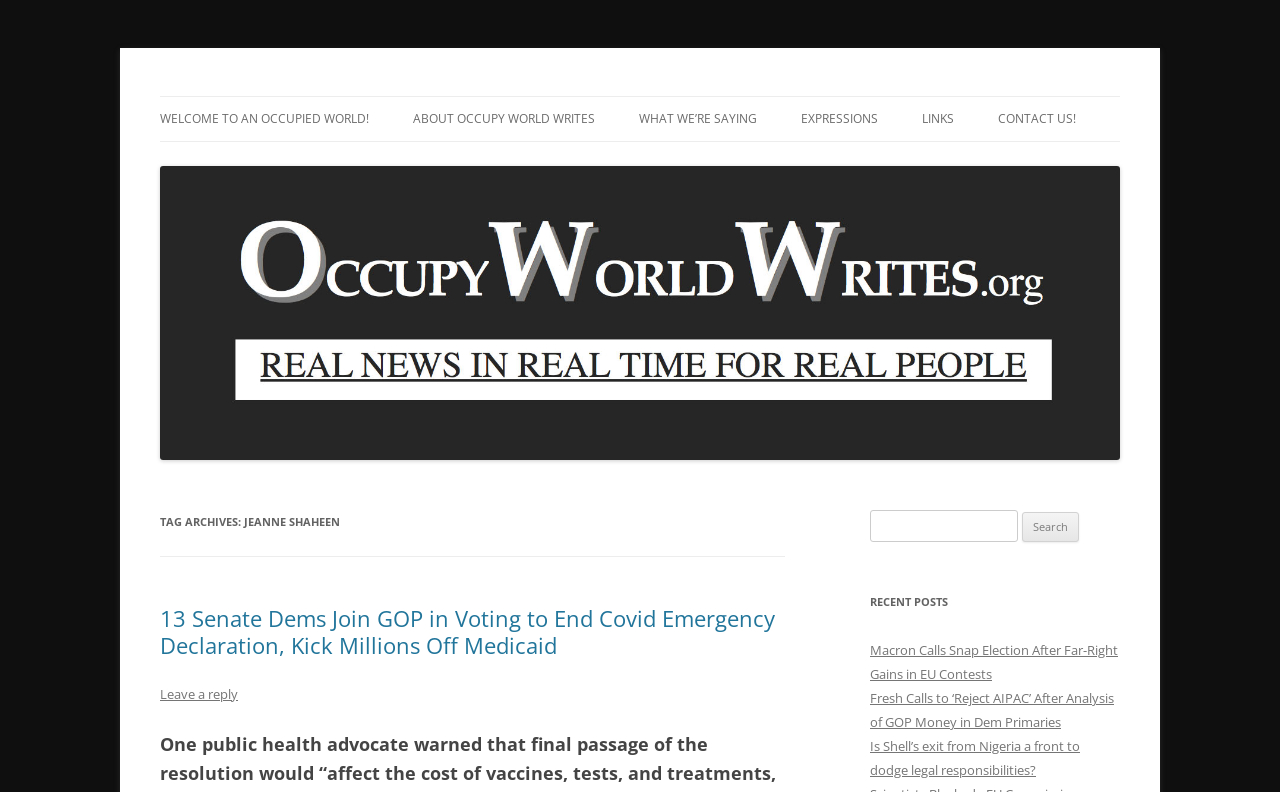Please locate the bounding box coordinates of the region I need to click to follow this instruction: "View the 'RECENT POSTS'".

[0.68, 0.745, 0.875, 0.776]